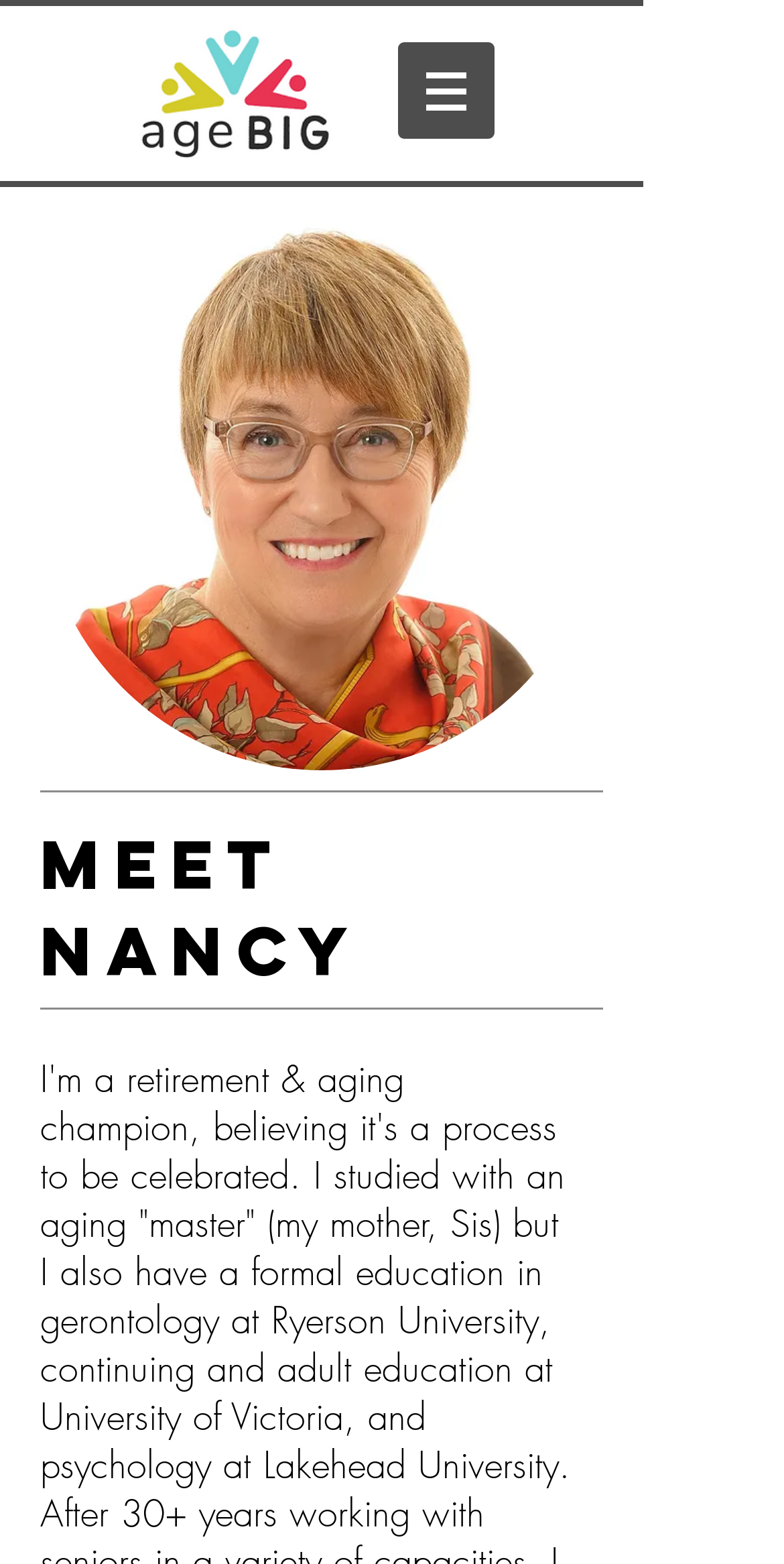Refer to the image and provide a thorough answer to this question:
Who is the person in the main image?

The main image on the page has a heading element 'Meet Nancy' located above it, which suggests that the person in the image is Nancy.